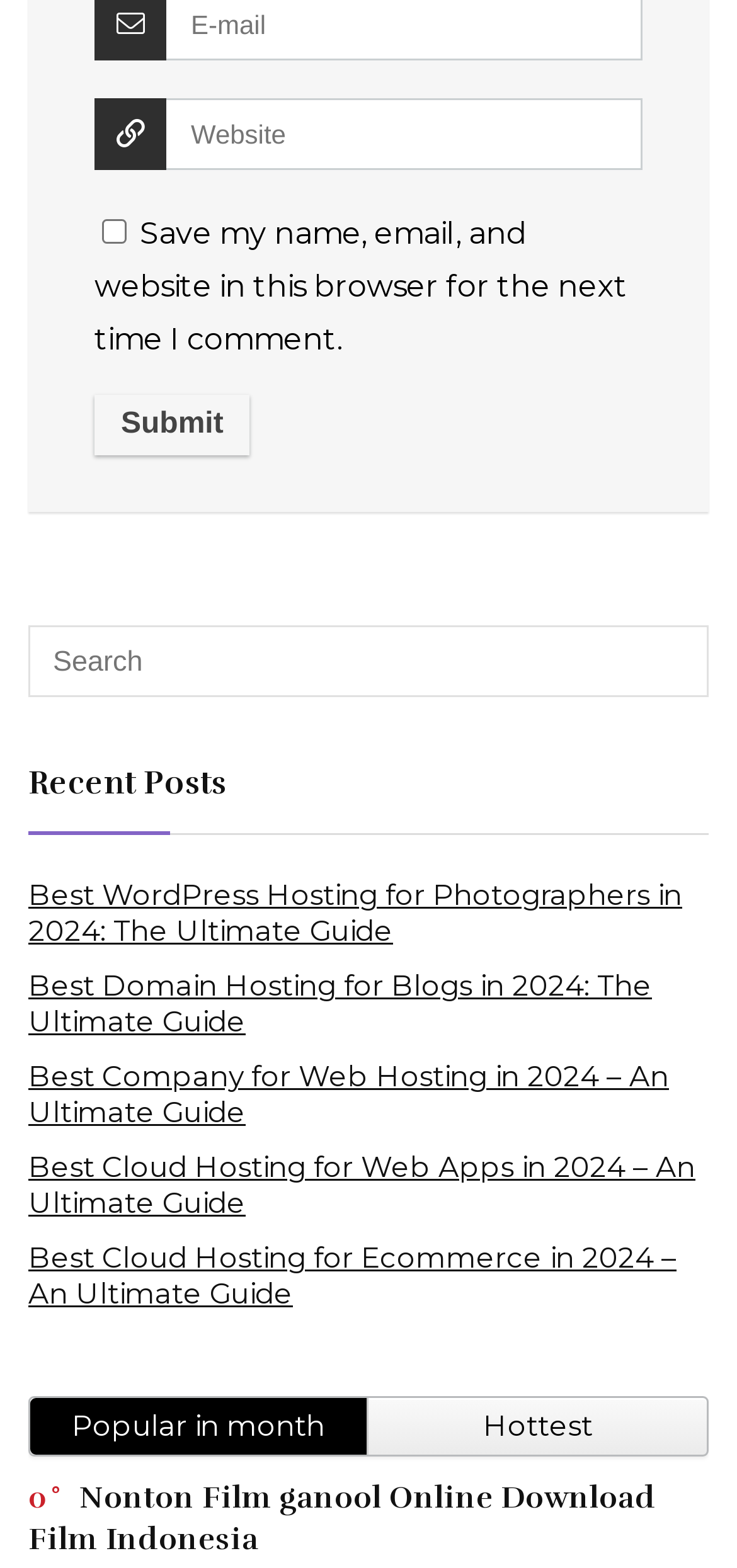Please find the bounding box coordinates of the clickable region needed to complete the following instruction: "search for something". The bounding box coordinates must consist of four float numbers between 0 and 1, i.e., [left, top, right, bottom].

[0.038, 0.399, 0.962, 0.445]